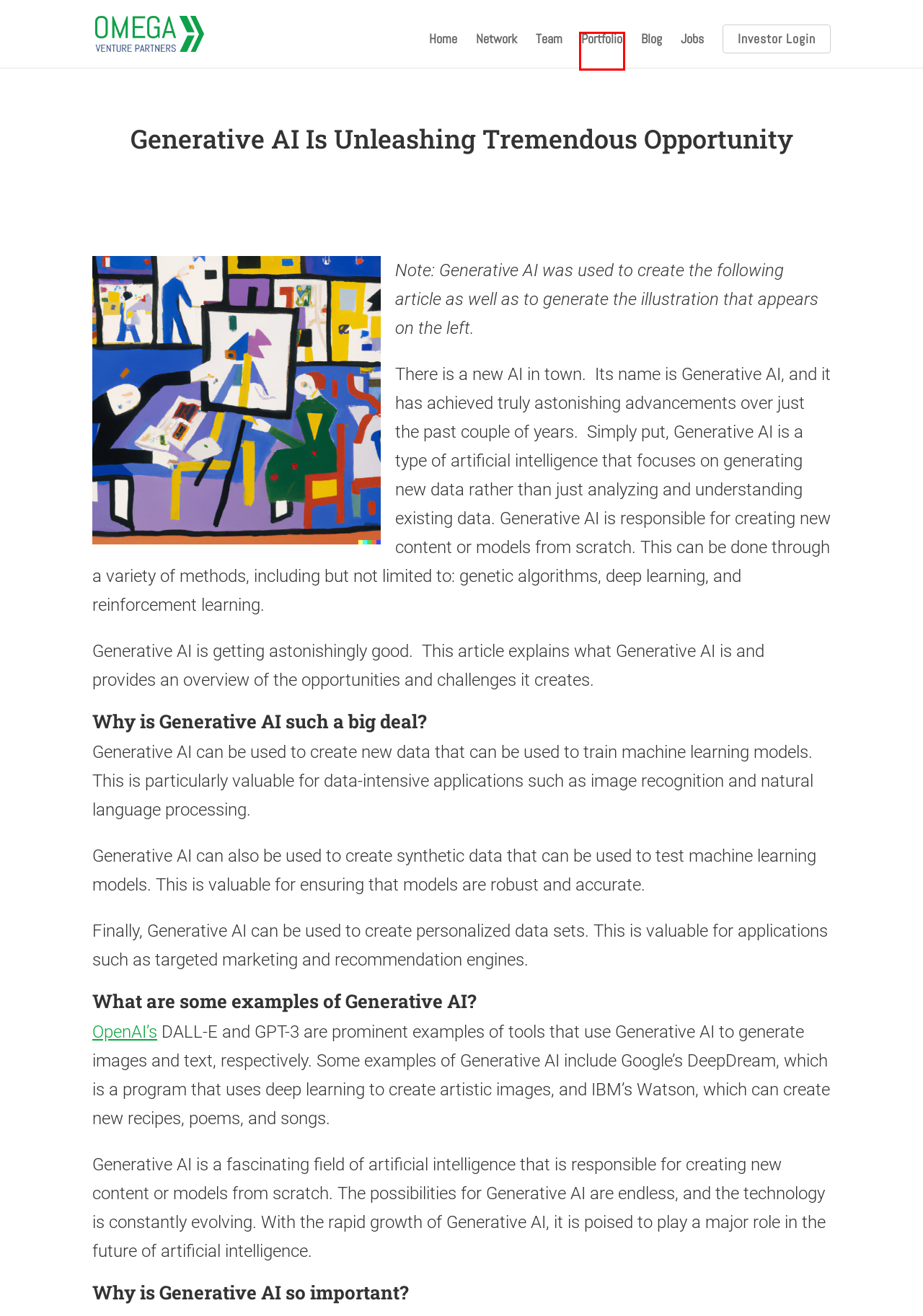Given a screenshot of a webpage featuring a red bounding box, identify the best matching webpage description for the new page after the element within the red box is clicked. Here are the options:
A. Portfolio | Omega Venture Partners
B. Network | Omega Venture Partners
C. Blog | Omega Venture Partners
D. OpenAI
E. Ark
F. Home | Omega Venture Partners
G. Team | Omega Venture Partners
H. Companies | Omega Venture Partners Job Board

A